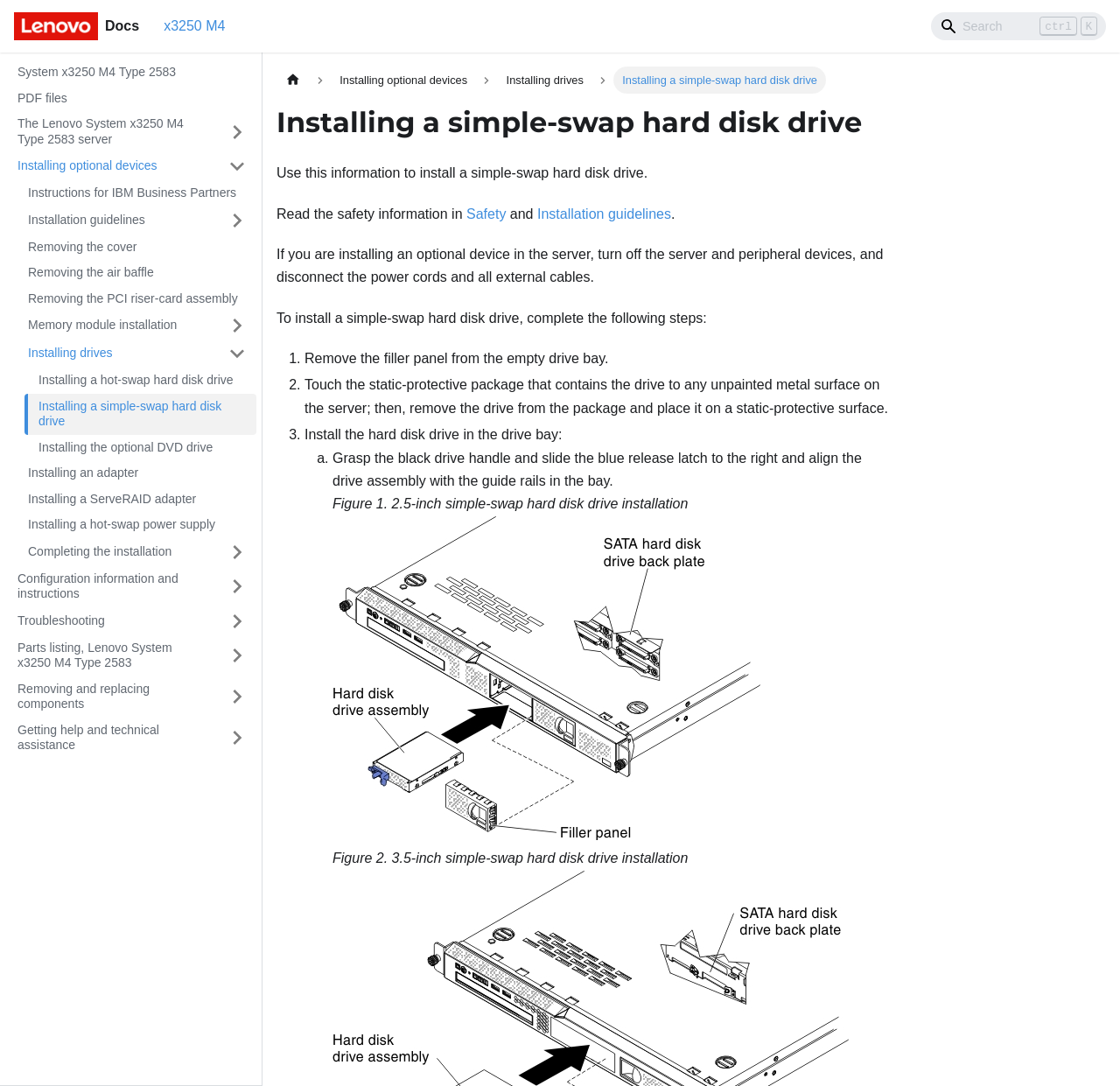Please give a concise answer to this question using a single word or phrase: 
What is the last step in the installation process?

Install the hard disk drive in the drive bay